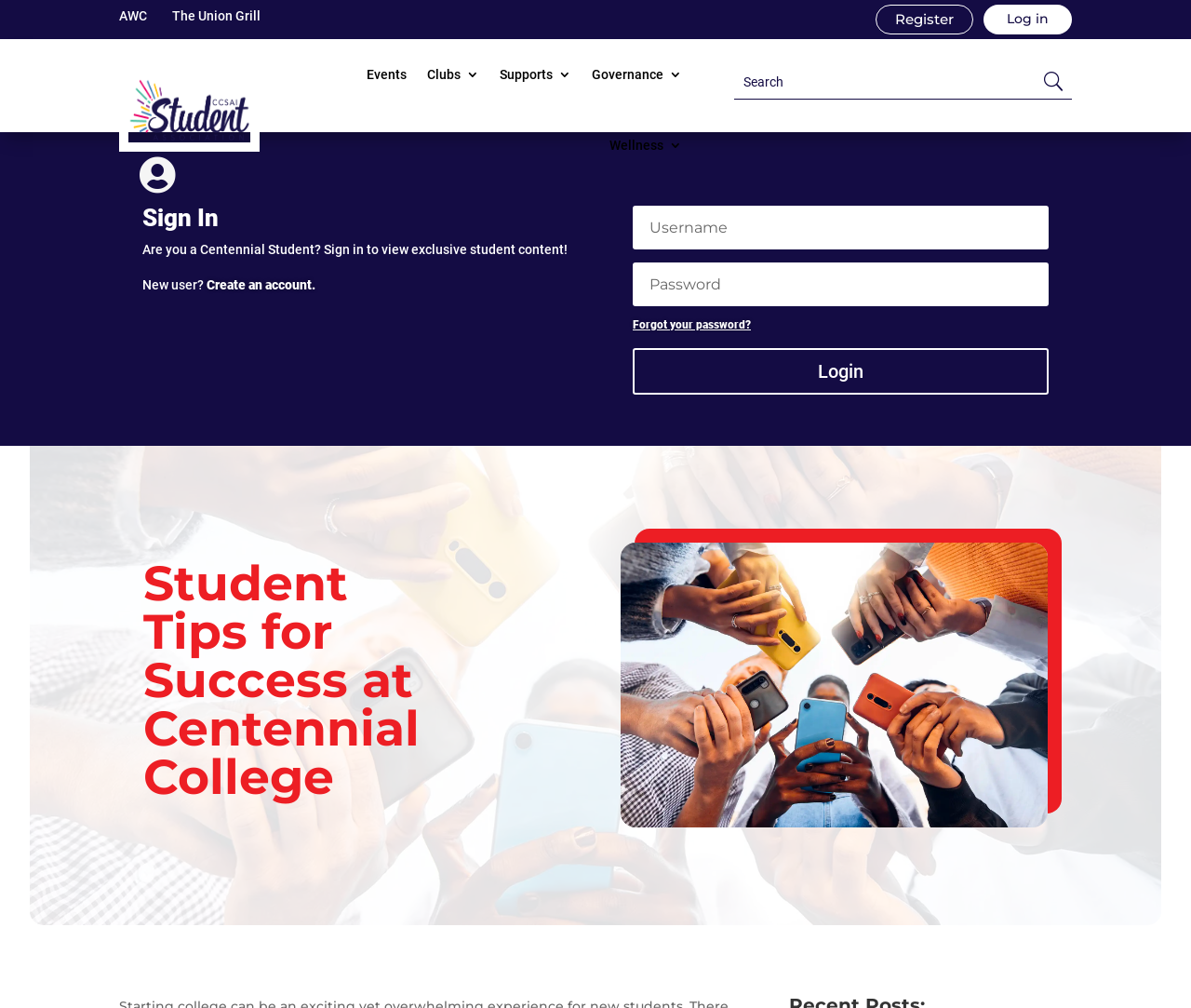How many textboxes are there in the login form?
Analyze the screenshot and provide a detailed answer to the question.

I counted the textboxes in the login form, which are the search textbox, the username textbox, and the password textbox. There are 3 textboxes in total.